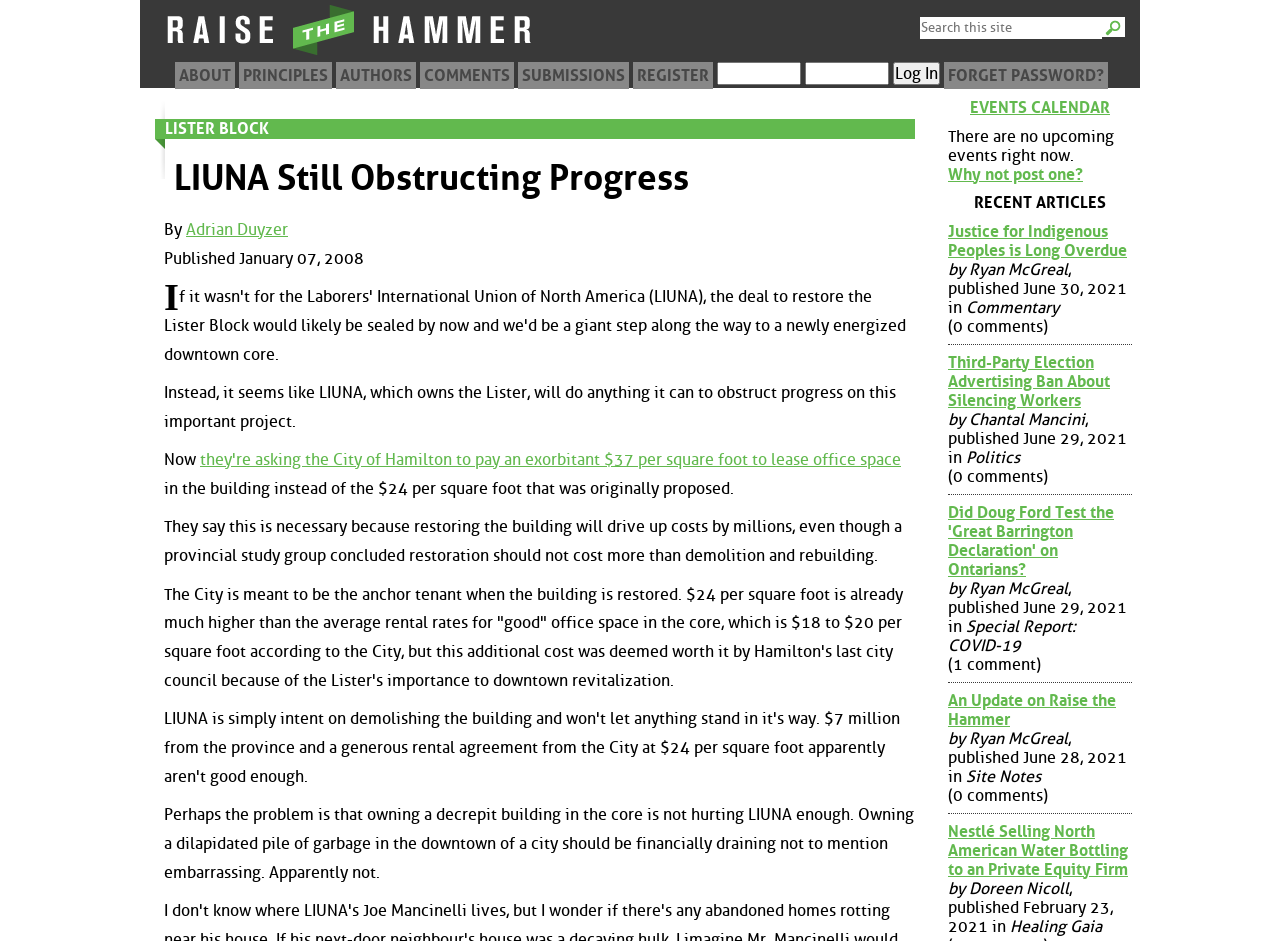What is the author of the article 'LIUNA Still Obstructing Progress'?
Please provide a comprehensive answer based on the visual information in the image.

I determined the author of the article by reading the link 'Adrian Duyzer' with the bounding box coordinates [0.145, 0.234, 0.225, 0.254] and the StaticText 'By' with the bounding box coordinates [0.128, 0.234, 0.145, 0.254]. This suggests that Adrian Duyzer is the author of the article.